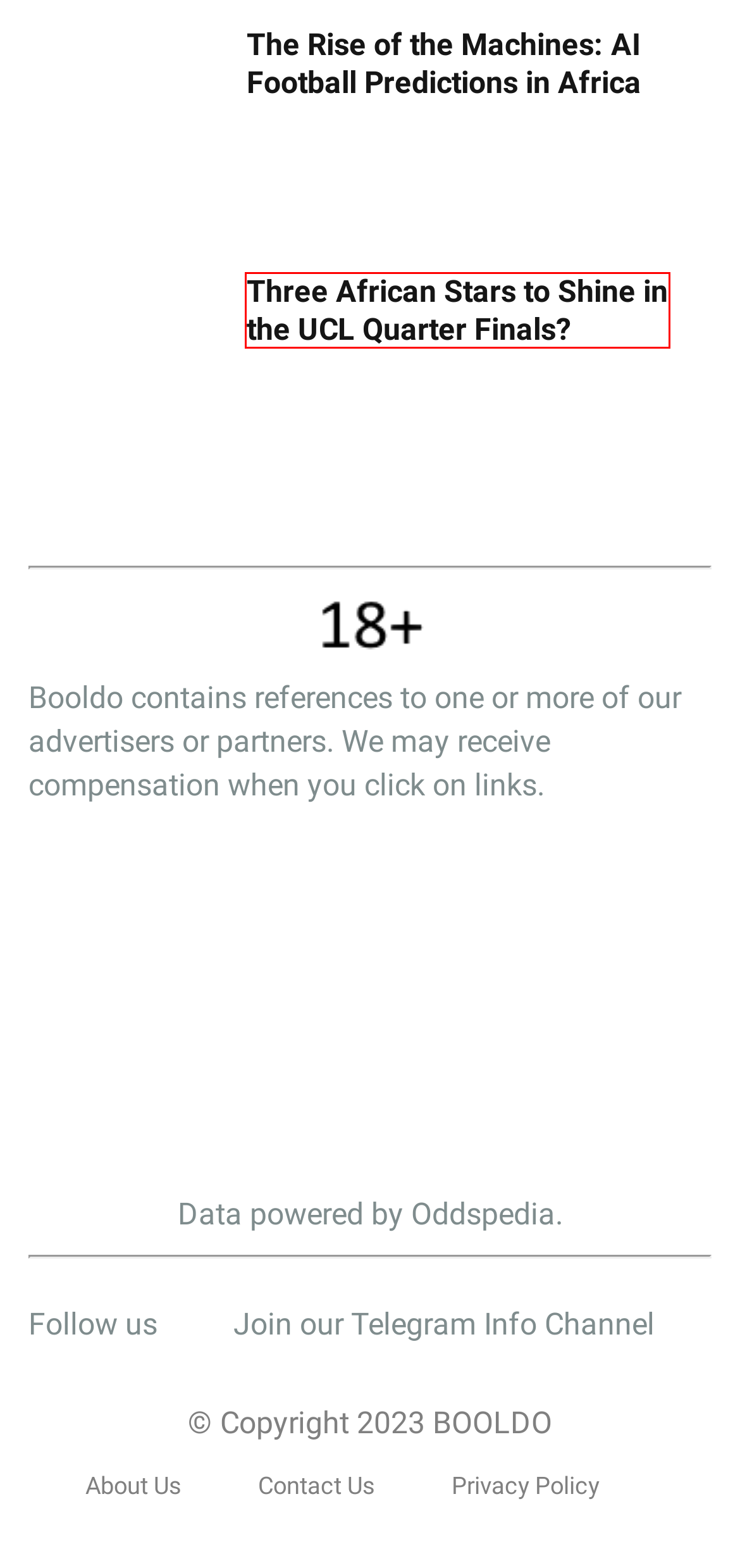Take a look at the provided webpage screenshot featuring a red bounding box around an element. Select the most appropriate webpage description for the page that loads after clicking on the element inside the red bounding box. Here are the candidates:
A. Briefly | Booldo
B. Contact Us | Booldo
C. Unlock the Strategies and Insights of Correct Score Predictions | Booldo
D. Three African Stars to Shine in the UCL Quarter Finals? | Booldo
E. The Rise of the Machines: AI Football Predictions in Africa | Booldo
F. Sports betting in Africa | Booldo - Bet you're excited
G. Betting made simple | Booldo
H. Privacy Policy | Booldo

D